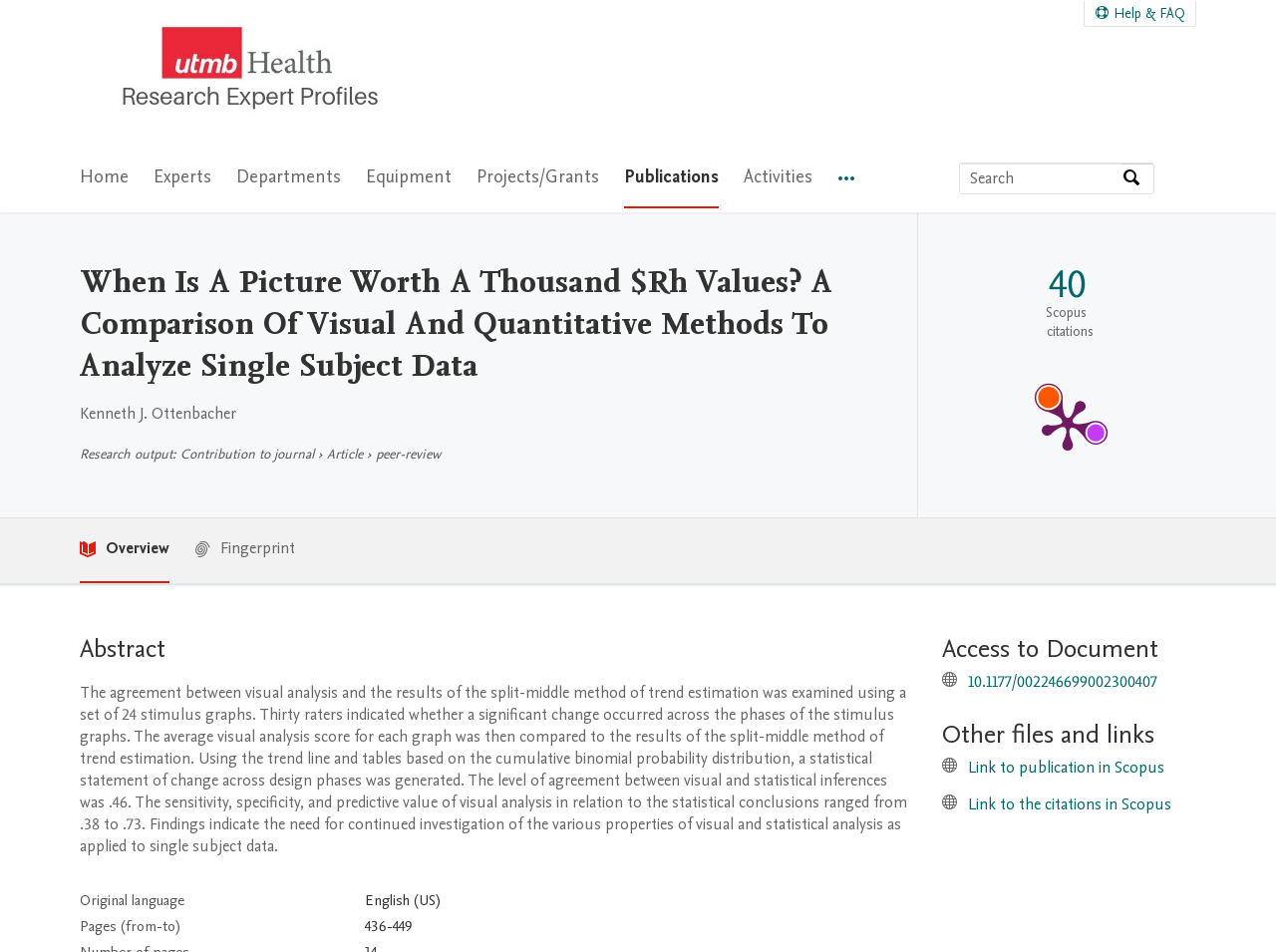Explain the webpage's design and content in an elaborate manner.

This webpage is about a research expert profile, specifically showcasing a publication titled "When Is A Picture Worth A Thousand $Rh Values? A Comparison Of Visual And Quantitative Methods To Analyze Single Subject Data" by Kenneth J. Ottenbacher. 

At the top, there is a logo of UTMB Health Research Expert Profiles, accompanied by a navigation menu with options like "Home", "Experts", "Departments", and more. On the right side, there is a search bar with a placeholder text "Search by expertise, name or affiliation" and a search button.

Below the navigation menu, the publication title is displayed as a heading, followed by the author's name and a description of the research output. The publication details include the type of contribution, which is a journal article, and its peer-review status.

The page then displays a section on publication metrics, which includes a link to the source of the metrics, Scopus, and a PlumX Metrics Detail Page. There are also menu items for "Overview" and "Fingerprint".

The abstract of the publication is presented in a separate section, which describes the research on comparing visual analysis and statistical methods for analyzing single-subject data. The abstract is followed by a table with details on the original language and page numbers of the publication.

Finally, there are sections for "Access to Document" and "Other files and links", which provide links to the publication in Scopus and citations in Scopus.